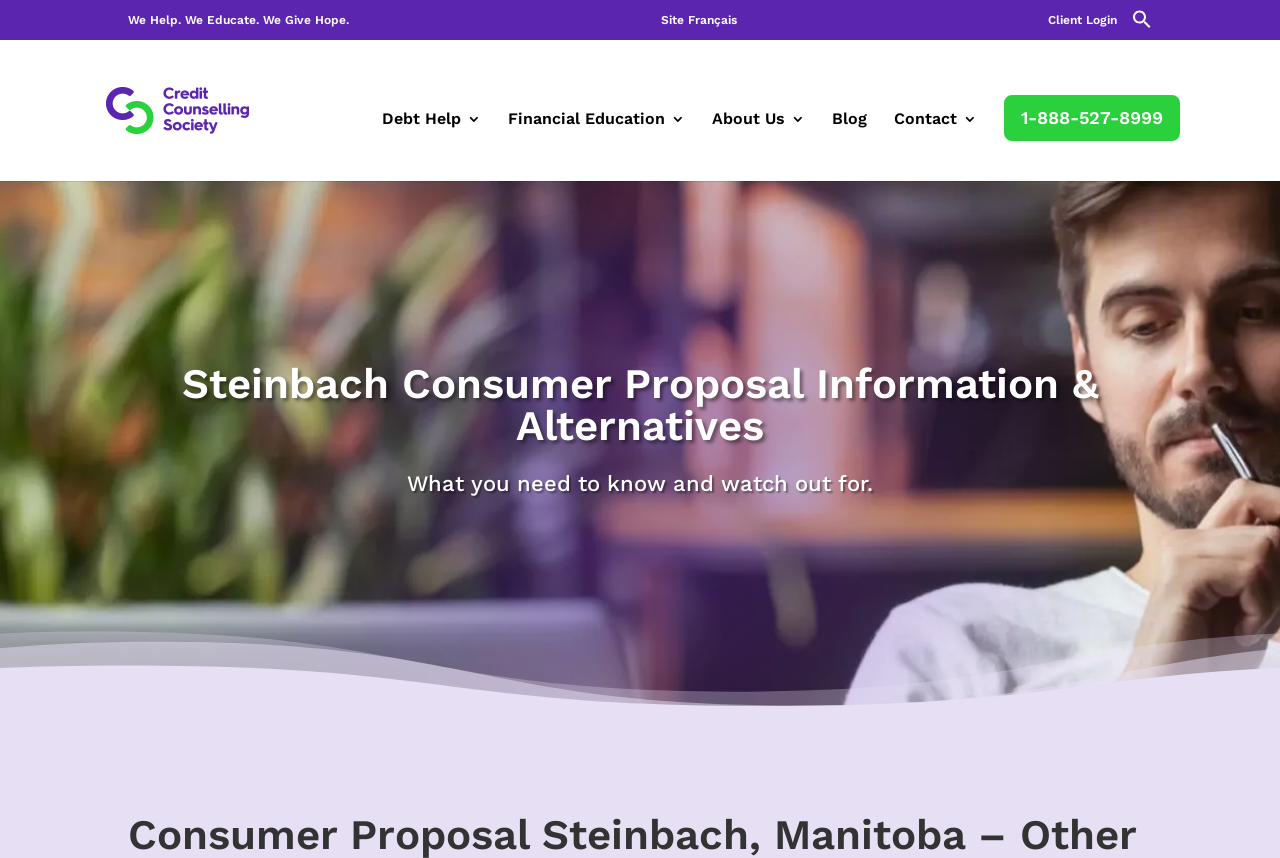What is the purpose of the search icon?
Answer the question with a thorough and detailed explanation.

I found the answer by looking at the top-right corner of the webpage, where there is a search icon link with an image that says 'Search'. This suggests that the purpose of the search icon is to allow users to search the website.